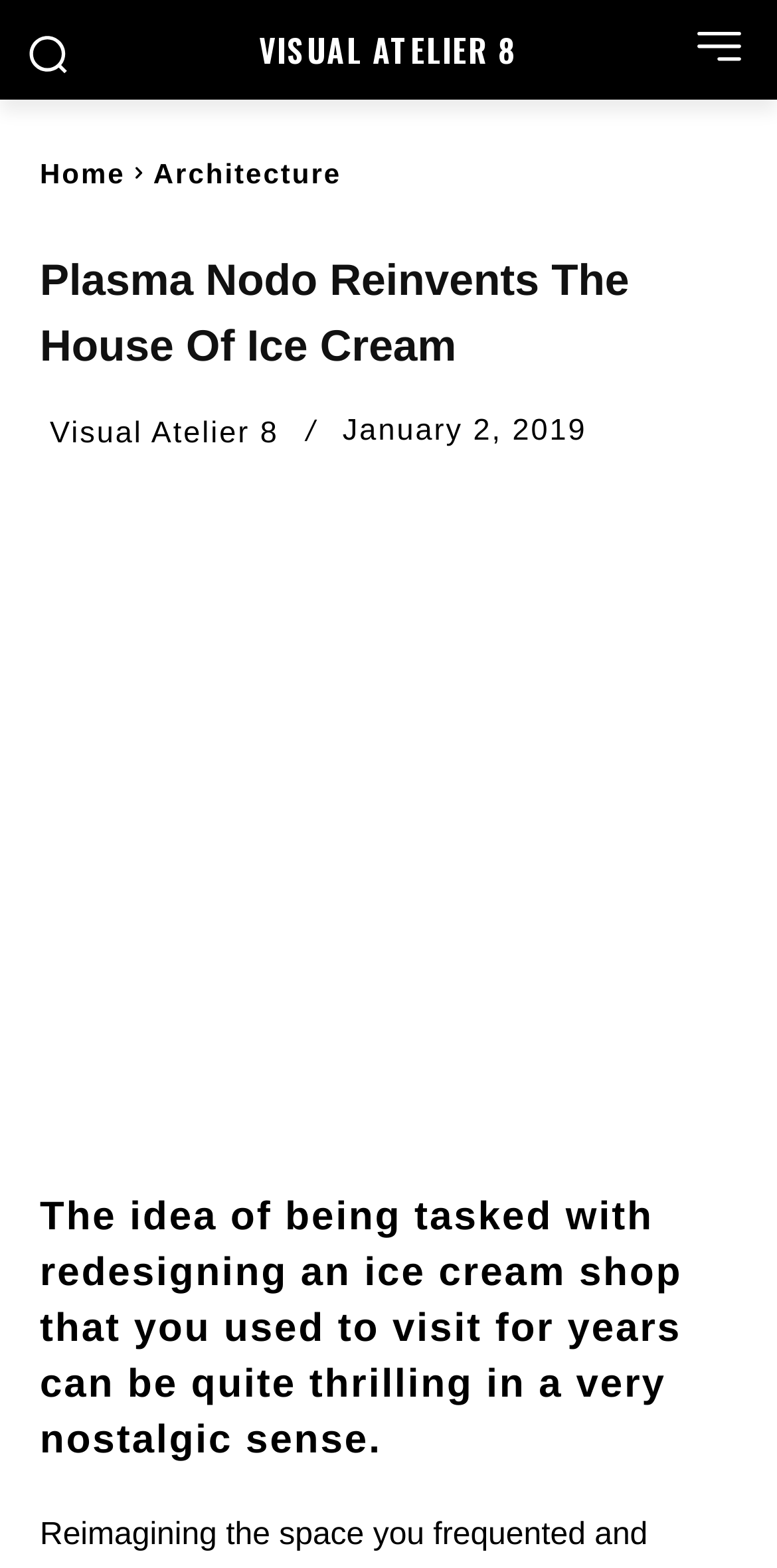What is the date of the article?
Please provide a comprehensive answer based on the visual information in the image.

The date of the article can be found in the time element which contains the static text 'January 2, 2019'. This element is located below the navigation links and above the main content of the webpage.